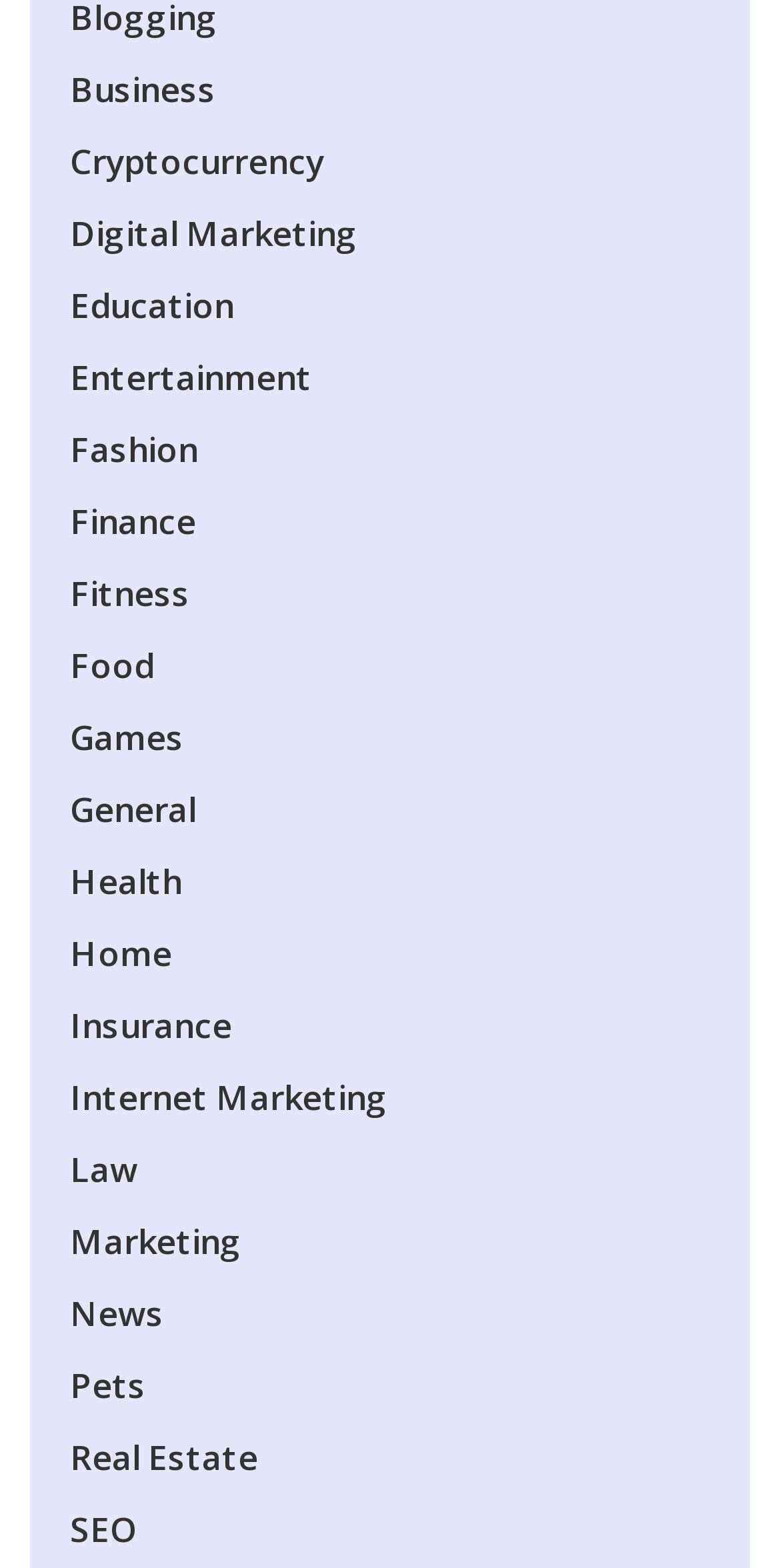Provide a brief response in the form of a single word or phrase:
Is there a category for Sports?

No